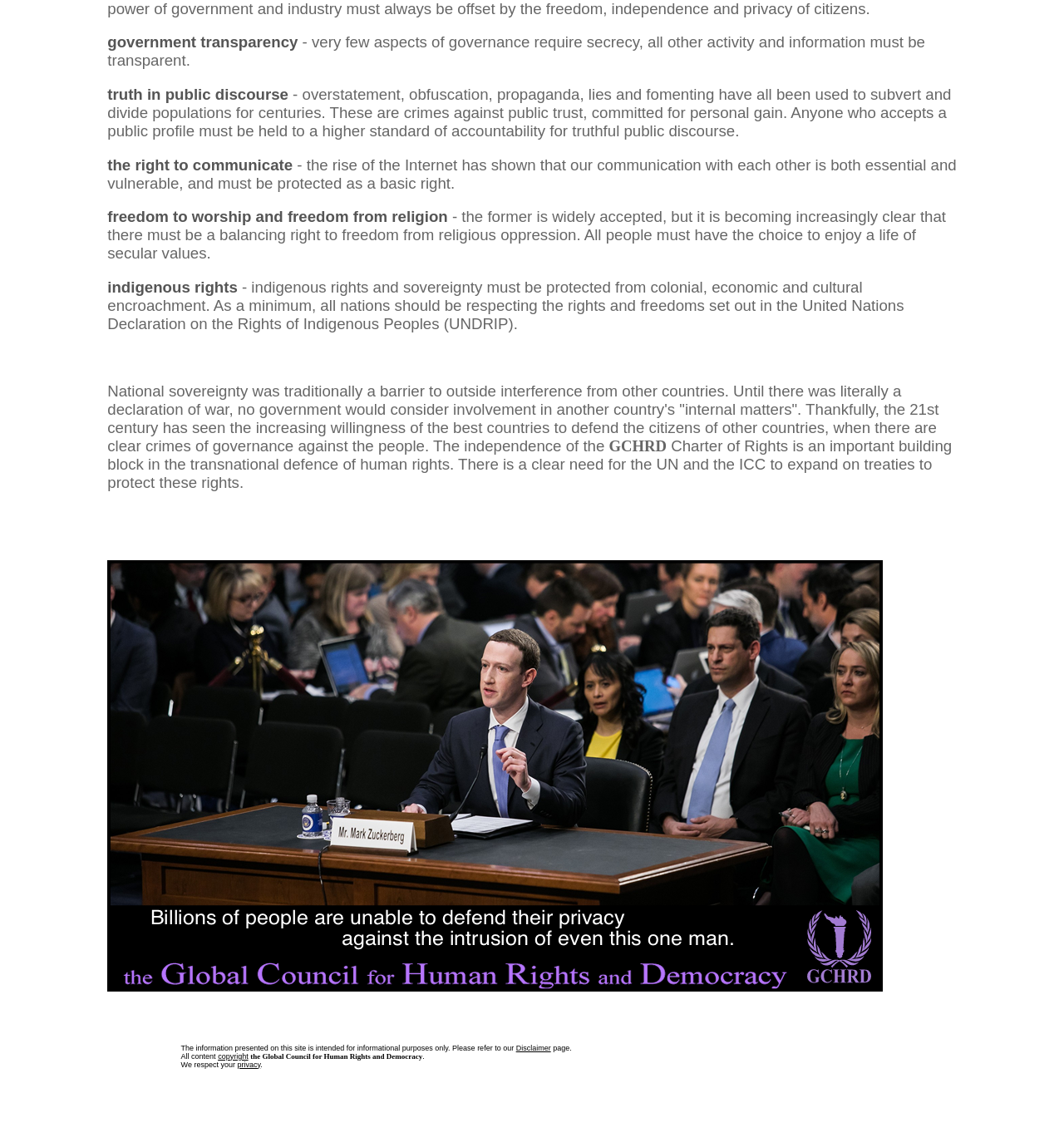Use a single word or phrase to answer the question:
Who owns the content on this website?

The Global Council for Human Rights and Democracy